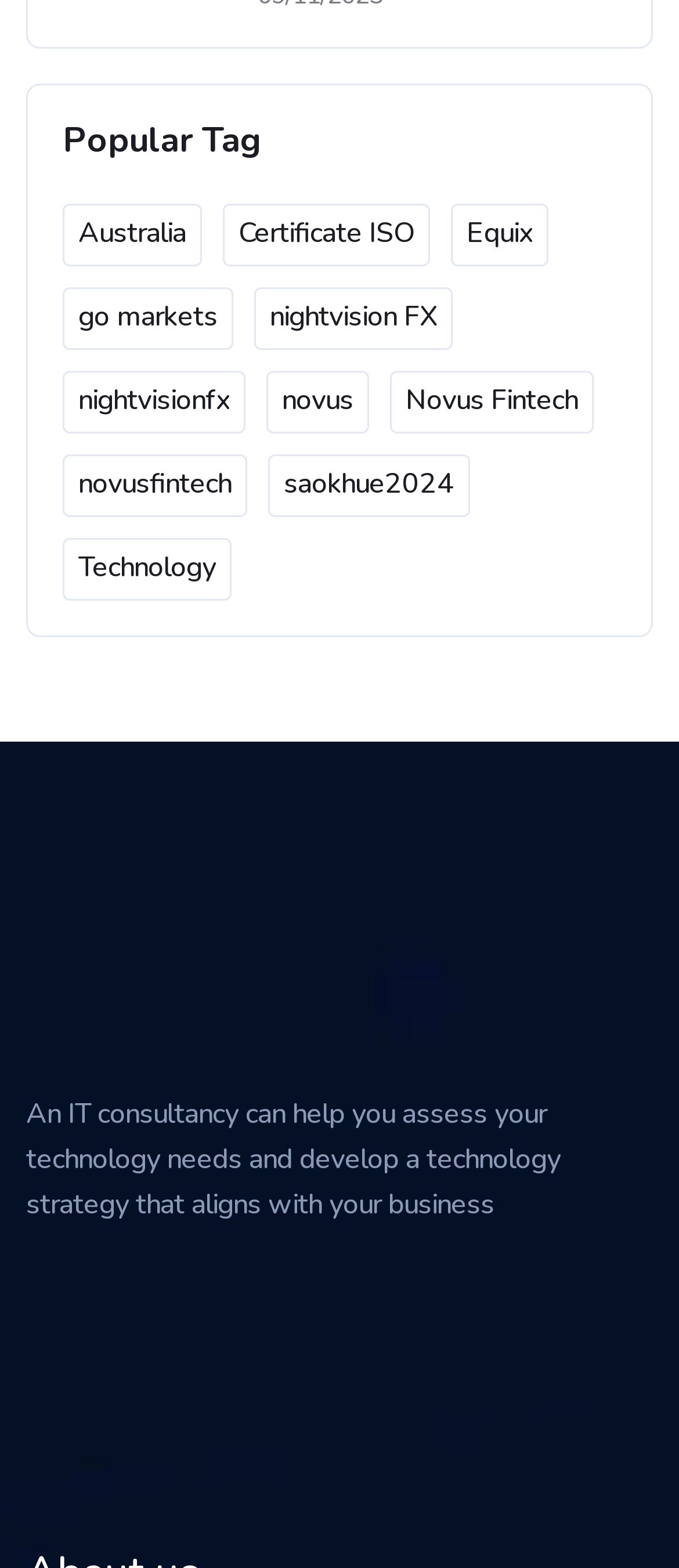Determine the bounding box for the UI element described here: "saokhue2024".

[0.395, 0.29, 0.692, 0.33]